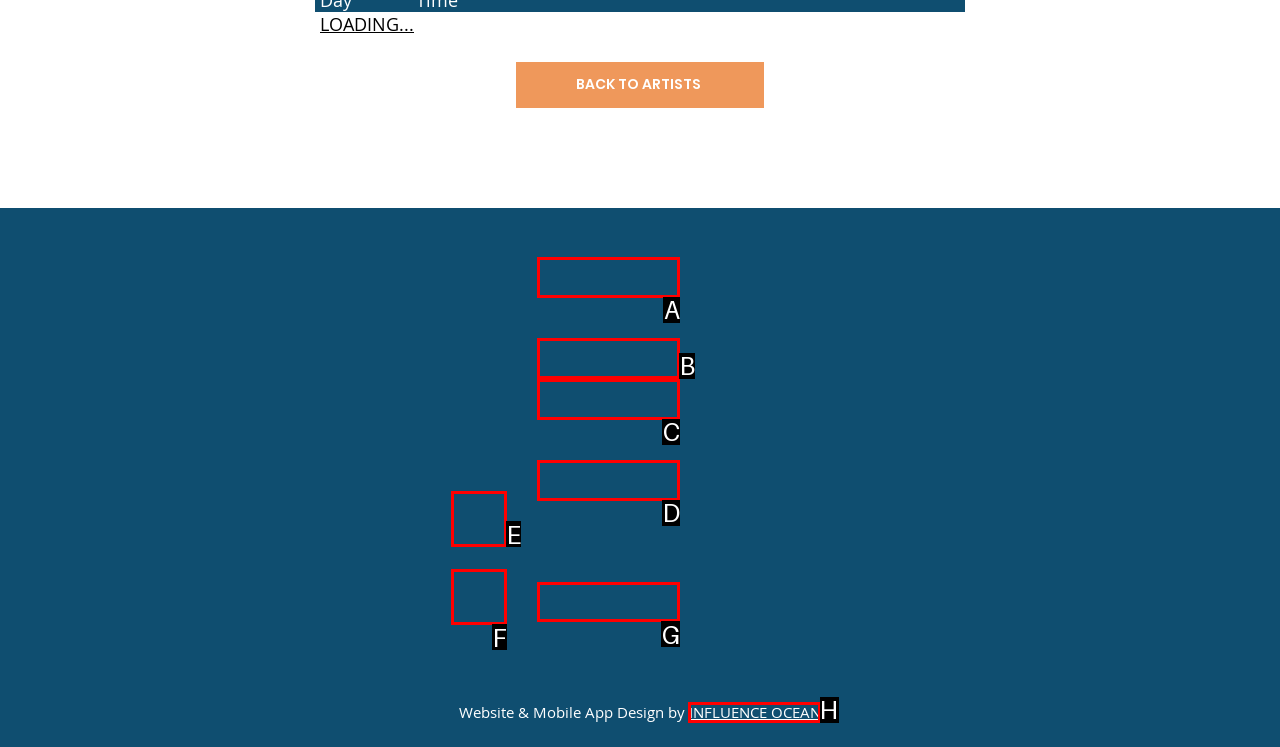Choose the letter of the option that needs to be clicked to perform the task: Visit Influence Ocean website. Answer with the letter.

H